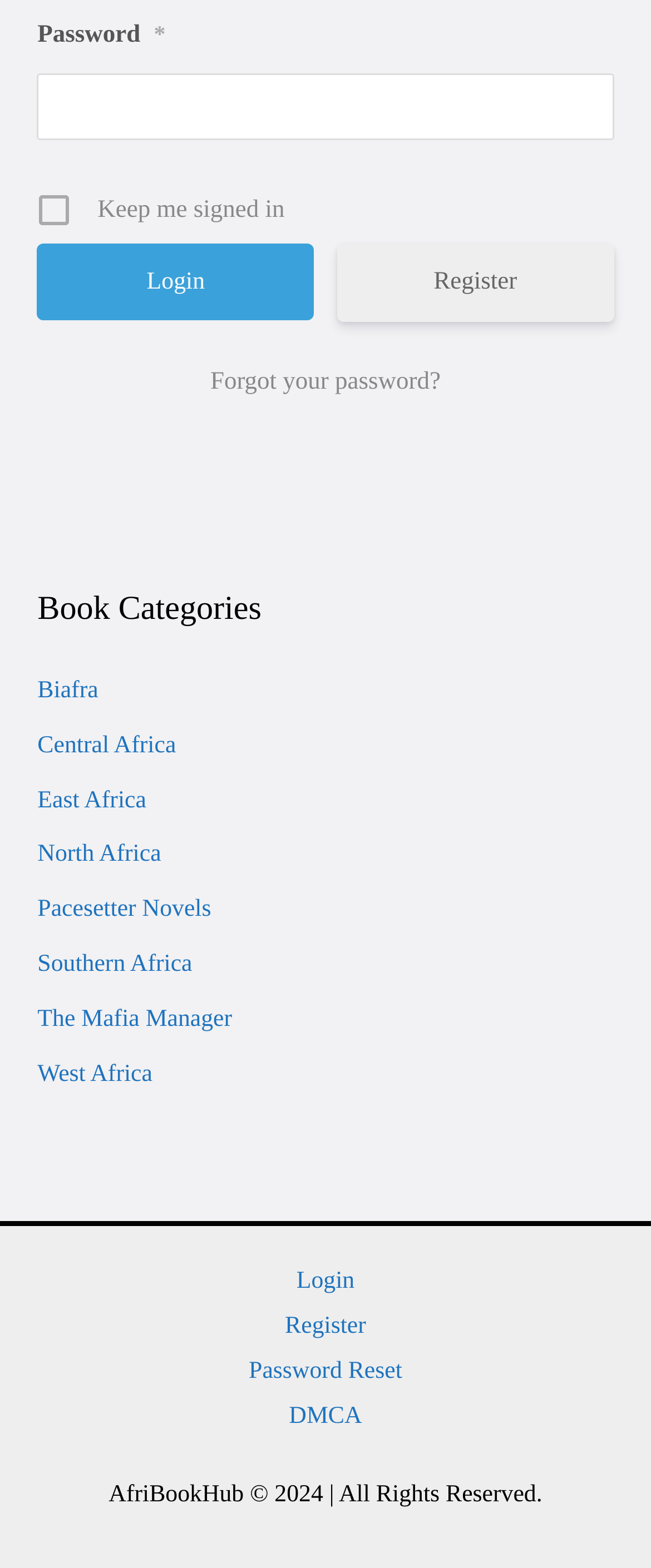Can you find the bounding box coordinates for the element that needs to be clicked to execute this instruction: "Explore Biafra books"? The coordinates should be given as four float numbers between 0 and 1, i.e., [left, top, right, bottom].

[0.058, 0.432, 0.151, 0.449]